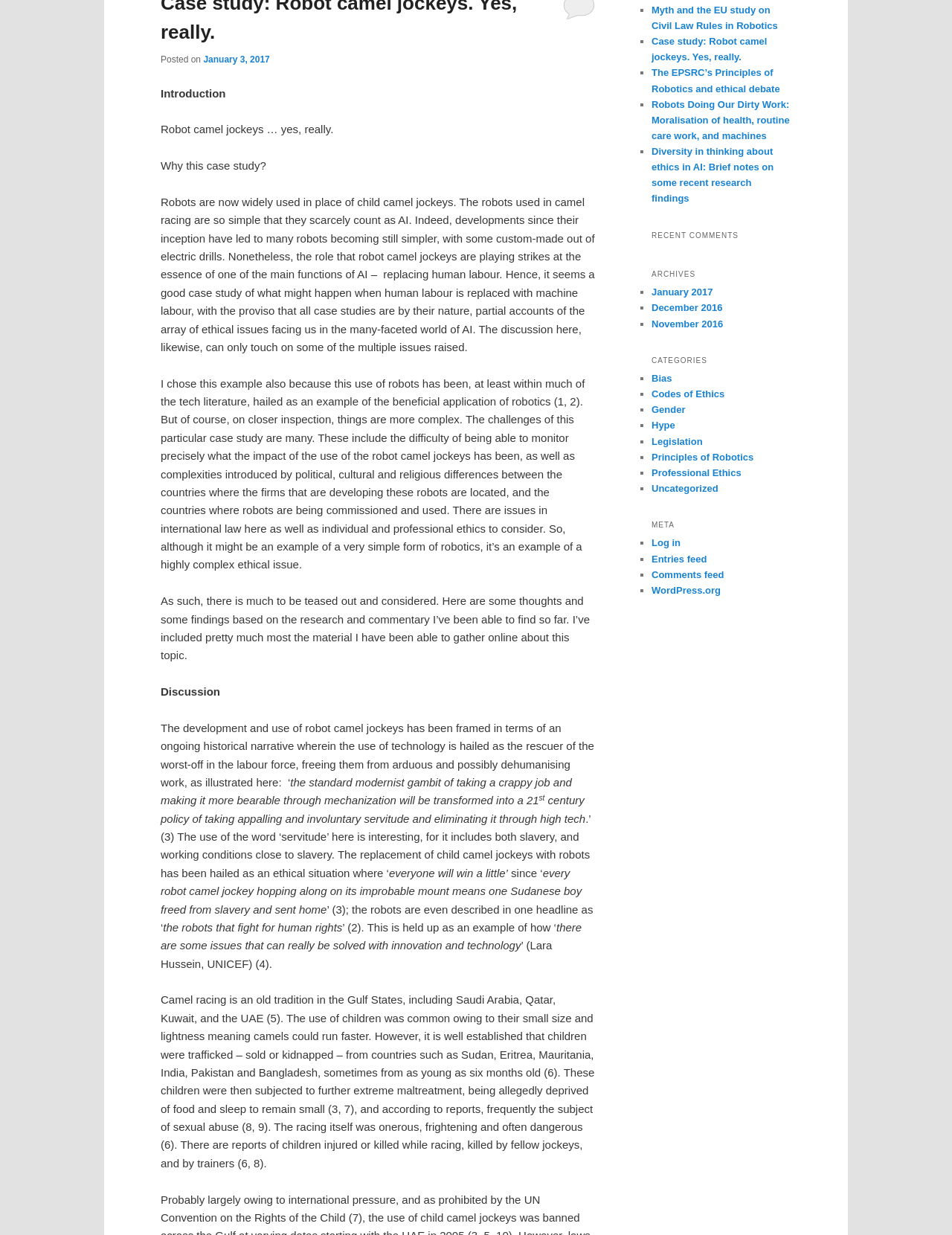Provide the bounding box coordinates of the HTML element this sentence describes: "WordPress.org".

[0.684, 0.473, 0.757, 0.482]